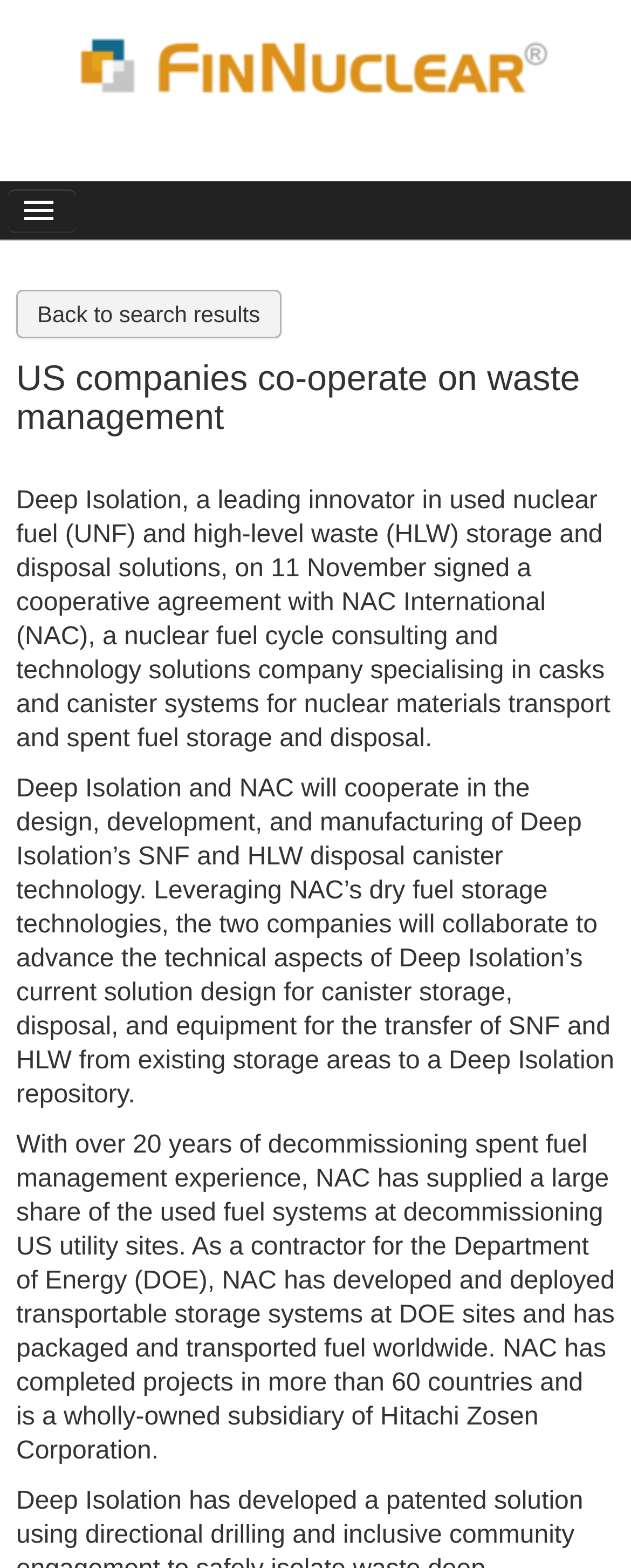What type of solutions does Deep Isolation specialize in?
Please give a well-detailed answer to the question.

The article introduces Deep Isolation as a leading innovator in used nuclear fuel and high-level waste storage and disposal solutions, indicating its area of specialization.